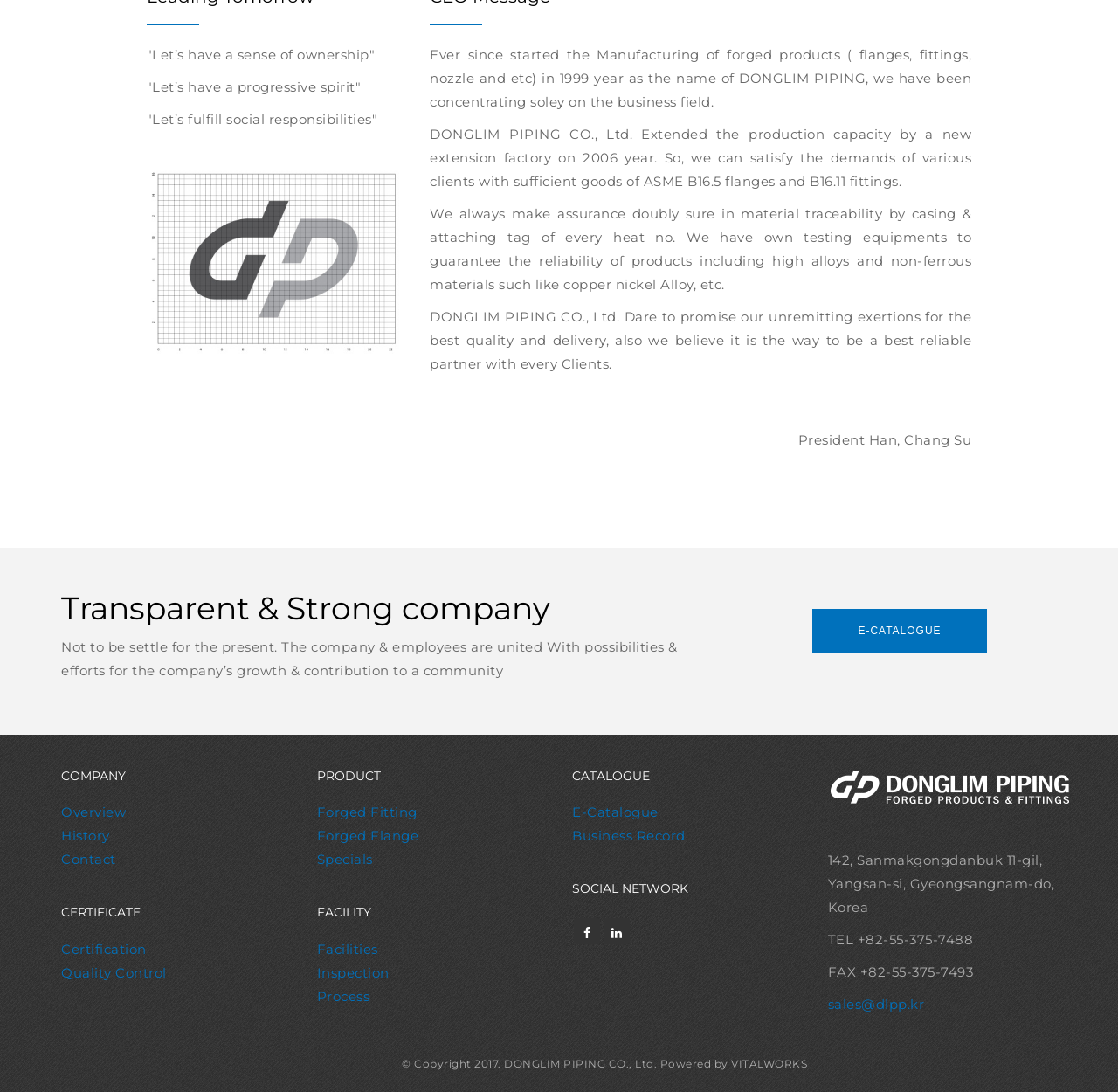Can you provide the bounding box coordinates for the element that should be clicked to implement the instruction: "Check the certification"?

[0.055, 0.861, 0.131, 0.877]